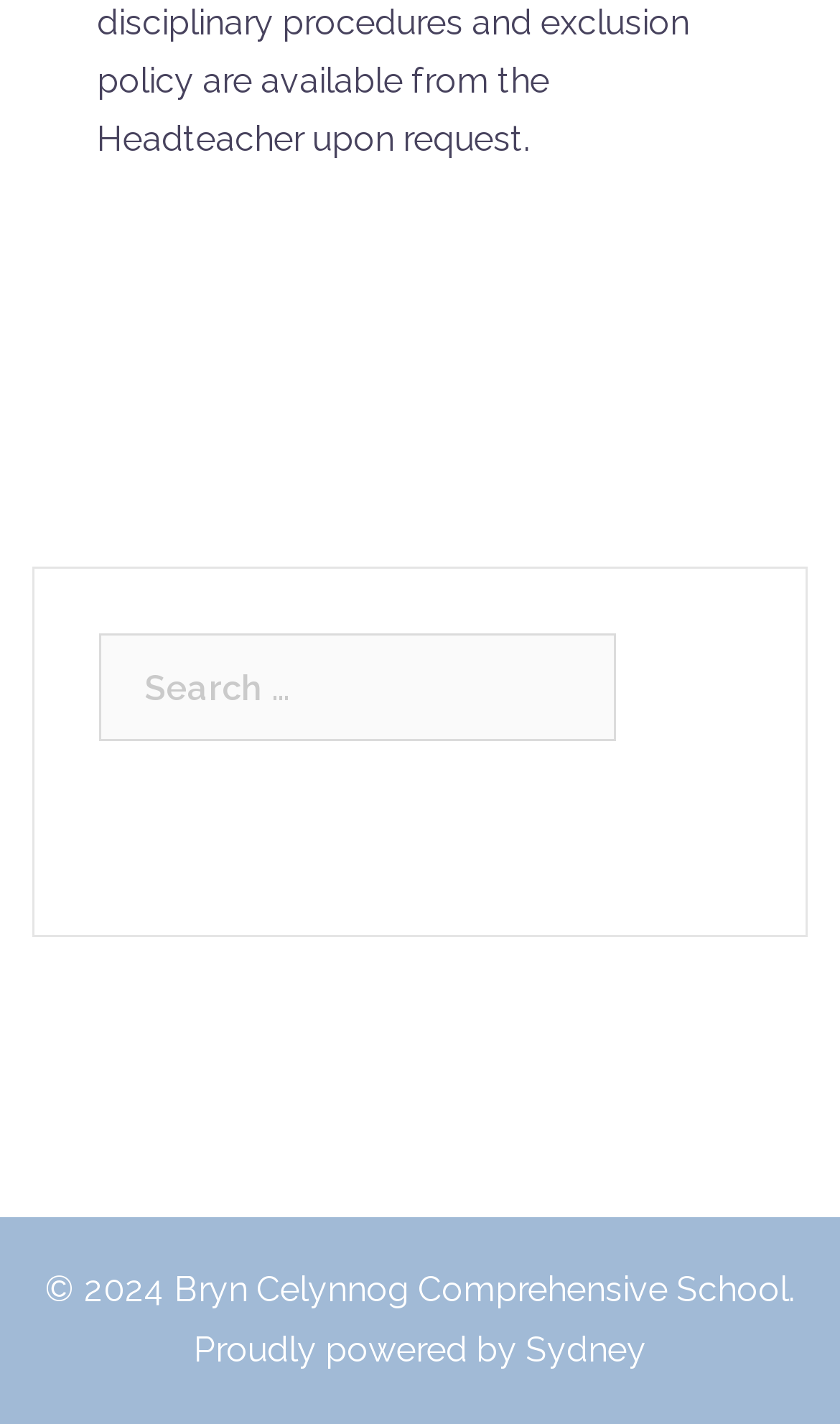Please use the details from the image to answer the following question comprehensively:
What type of content is likely to be found on this website?

Based on the name of the school in the footer section and the overall structure of the webpage, it is likely that the website contains content related to the school, such as news, announcements, and resources for students and staff.